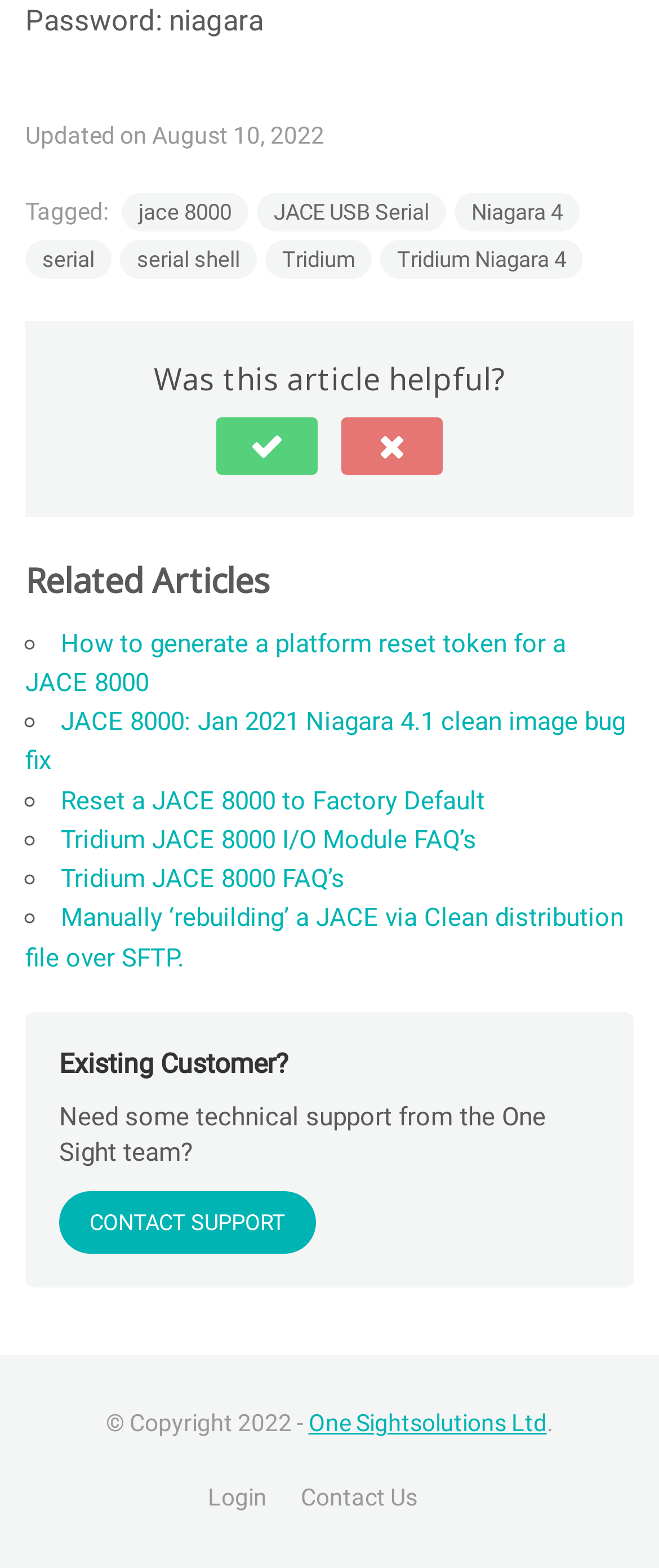Please specify the bounding box coordinates for the clickable region that will help you carry out the instruction: "Click on the 'Login' link".

[0.315, 0.946, 0.405, 0.963]